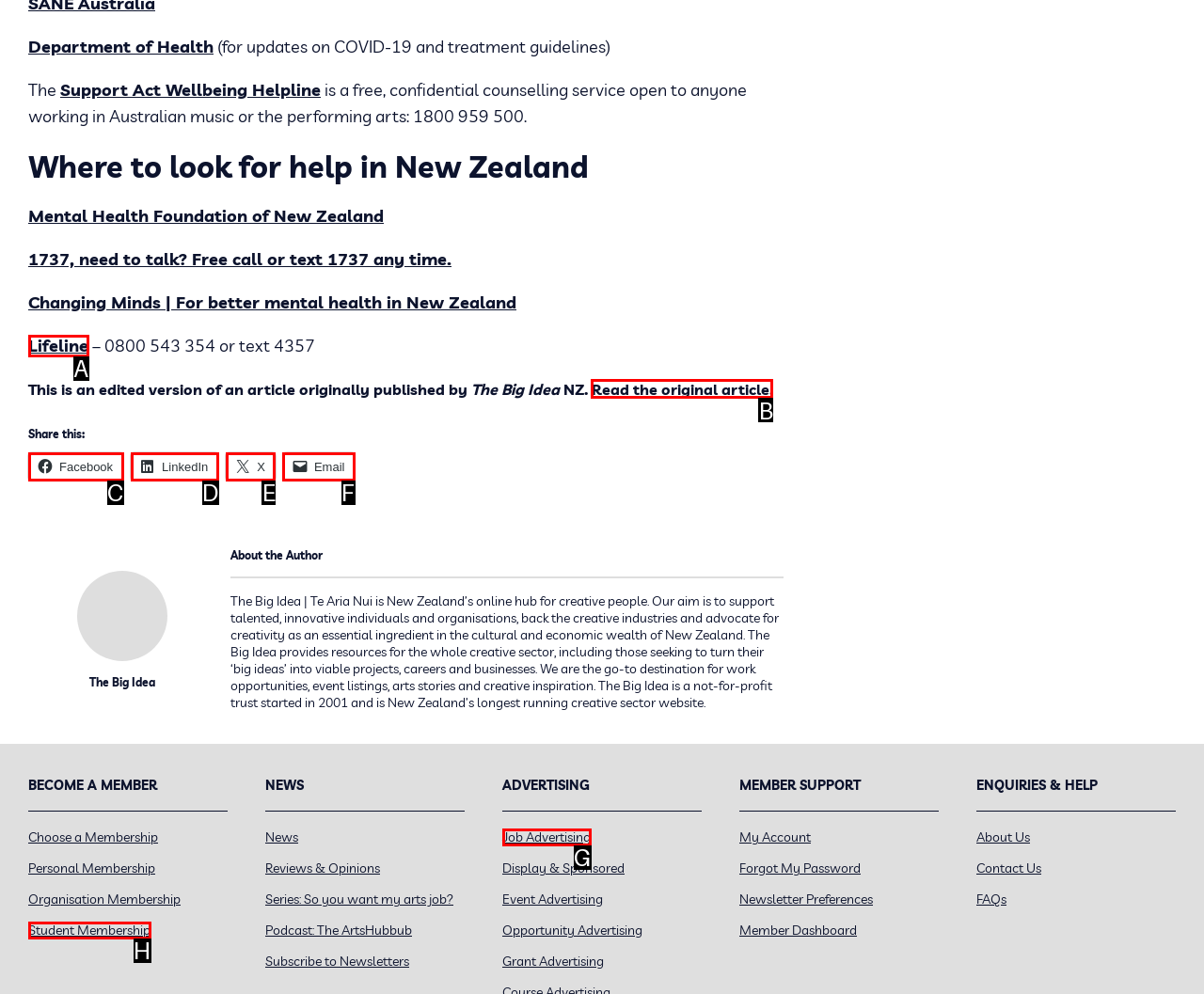Decide which letter you need to select to fulfill the task: Read the original article
Answer with the letter that matches the correct option directly.

B